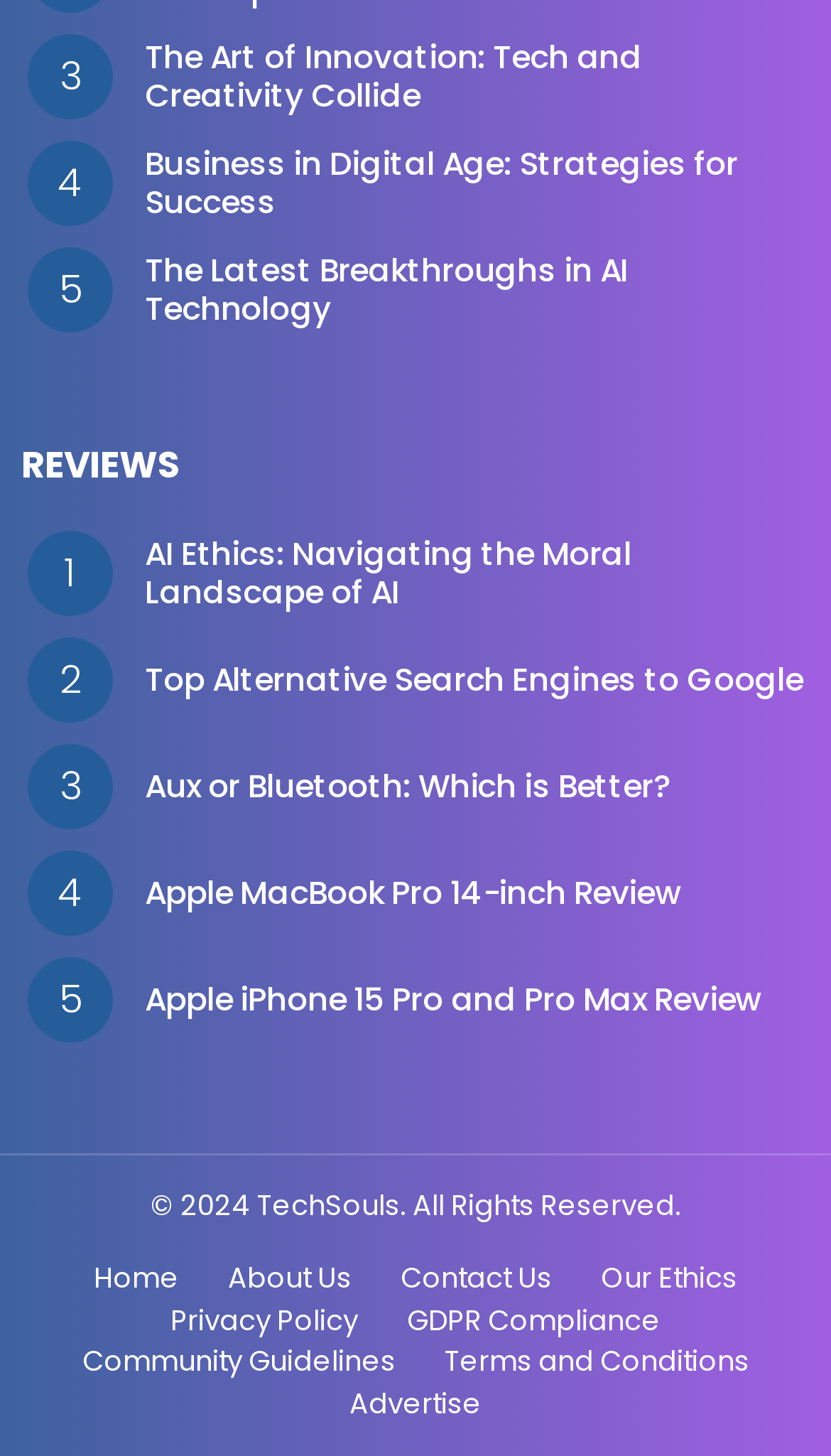How many article sections are on this webpage?
Please provide a single word or phrase answer based on the image.

7